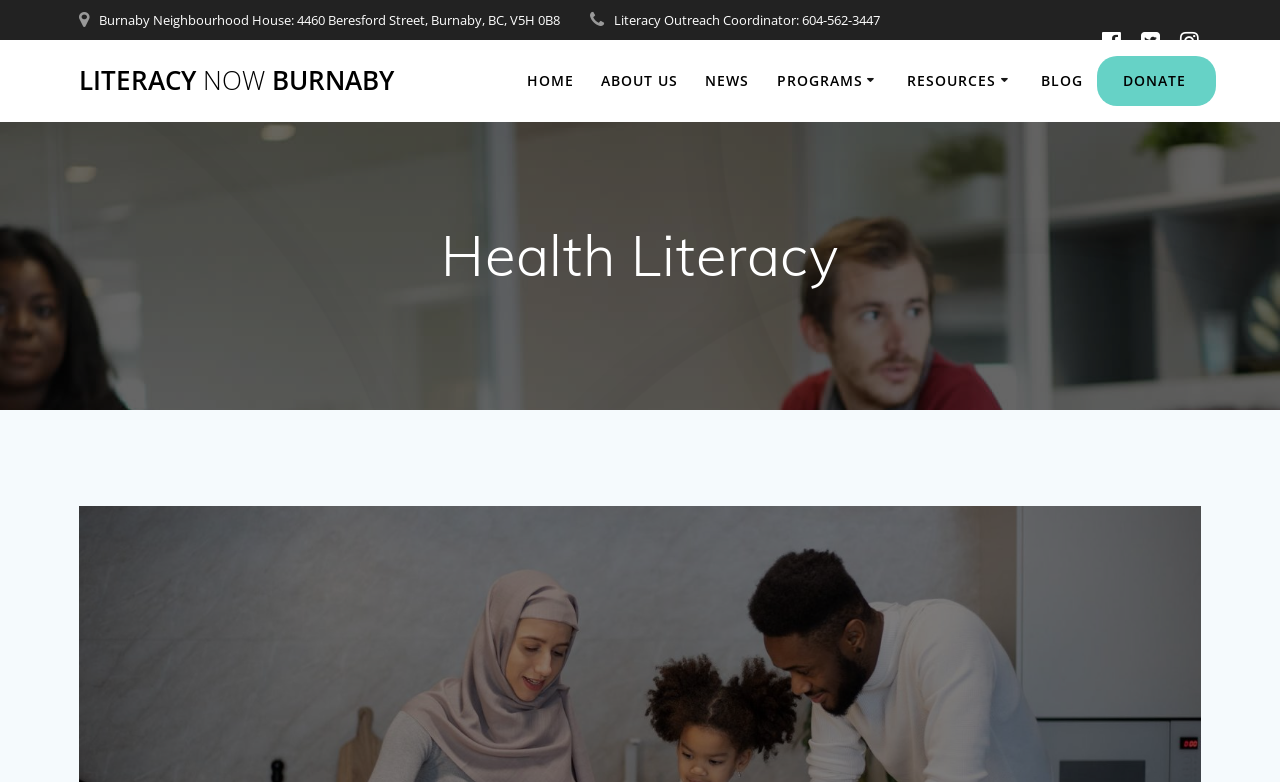Present a detailed account of what is displayed on the webpage.

The webpage is about Health Literacy and is provided by Literacy Now Burnaby. At the top left, there is a heading "Health Literacy" in a prominent position. Below it, there are three lines of text providing contact information, including an address, phone number, and email address.

On the top right, there are three social media icons, followed by a navigation menu with links to "HOME", "ABOUT US", "NEWS", "PROGRAMS", and "RESOURCES". The "PROGRAMS" link has a dropdown menu with eight options, including "Continuing Education Programs", "Digital Literacy Programs", and "English Programs". Similarly, the "RESOURCES" link has a dropdown menu with twelve options, including "Clear Language", "Computer Help in Burnaby", and "Health Literacy".

At the bottom of the page, there are three more links to "BLOG", "DONATE", and another "LITERACY NOW BURNABY" link. Overall, the webpage has a simple and organized layout, with a focus on providing information and resources related to health literacy.